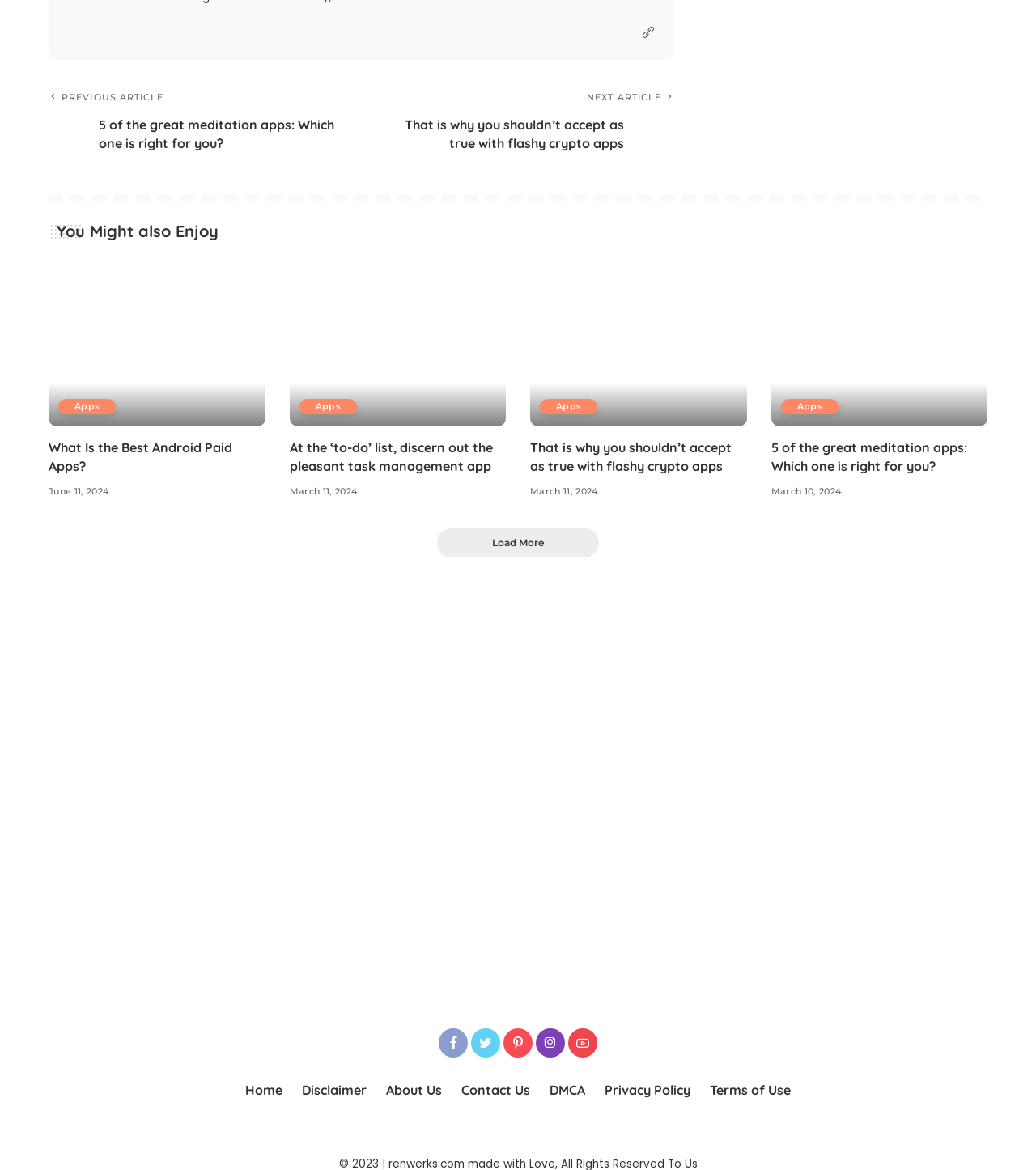Could you specify the bounding box coordinates for the clickable section to complete the following instruction: "Go to the 'Home' page"?

[0.227, 0.923, 0.282, 0.941]